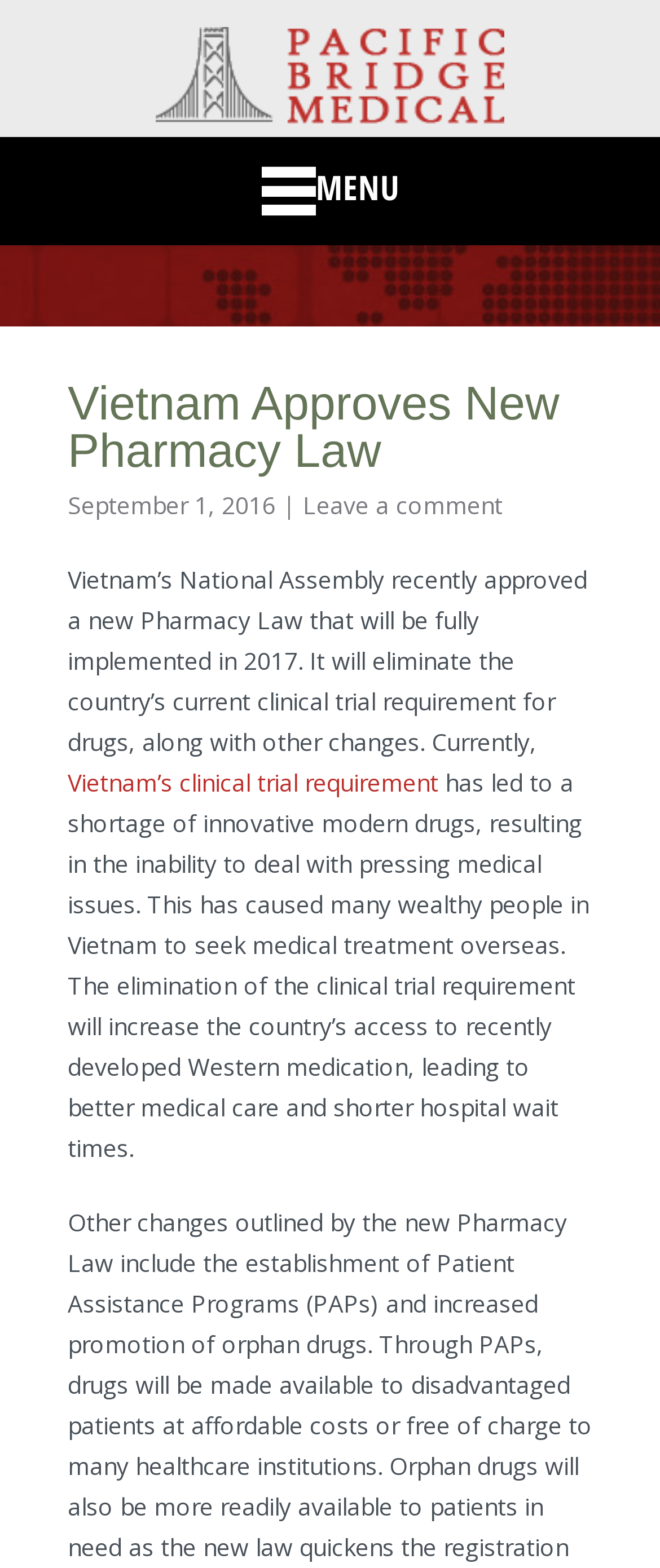Give a detailed overview of the webpage's appearance and contents.

The webpage is about Vietnam's National Assembly approving a new Pharmacy Law. At the top, there is a logo of "Pacific Bridge Medical" with a link to it. Next to the logo, there is a menu button with a hamburger icon. Below the logo, there is a search bar with a "Search" button.

The main content of the webpage is divided into two sections. On the left, there are several links to different pages, including "HOME", "BUSINESS DEVELOPMENT SERVICES", "REGULATORY SERVICES", "TARGET ASIAN MARKETS", "RESOURCE CENTER", and "CONTACT US". There are also three social media links with icons.

On the right, there is a header section with a title "Vietnam Approves New Pharmacy Law" and a date "September 1, 2016". Below the title, there is a brief article about the new Pharmacy Law, which will eliminate the country's current clinical trial requirement for drugs. The article explains the benefits of this change, including increased access to modern Western medication and shorter hospital wait times. There is also a link to more information about Vietnam's clinical trial requirement.